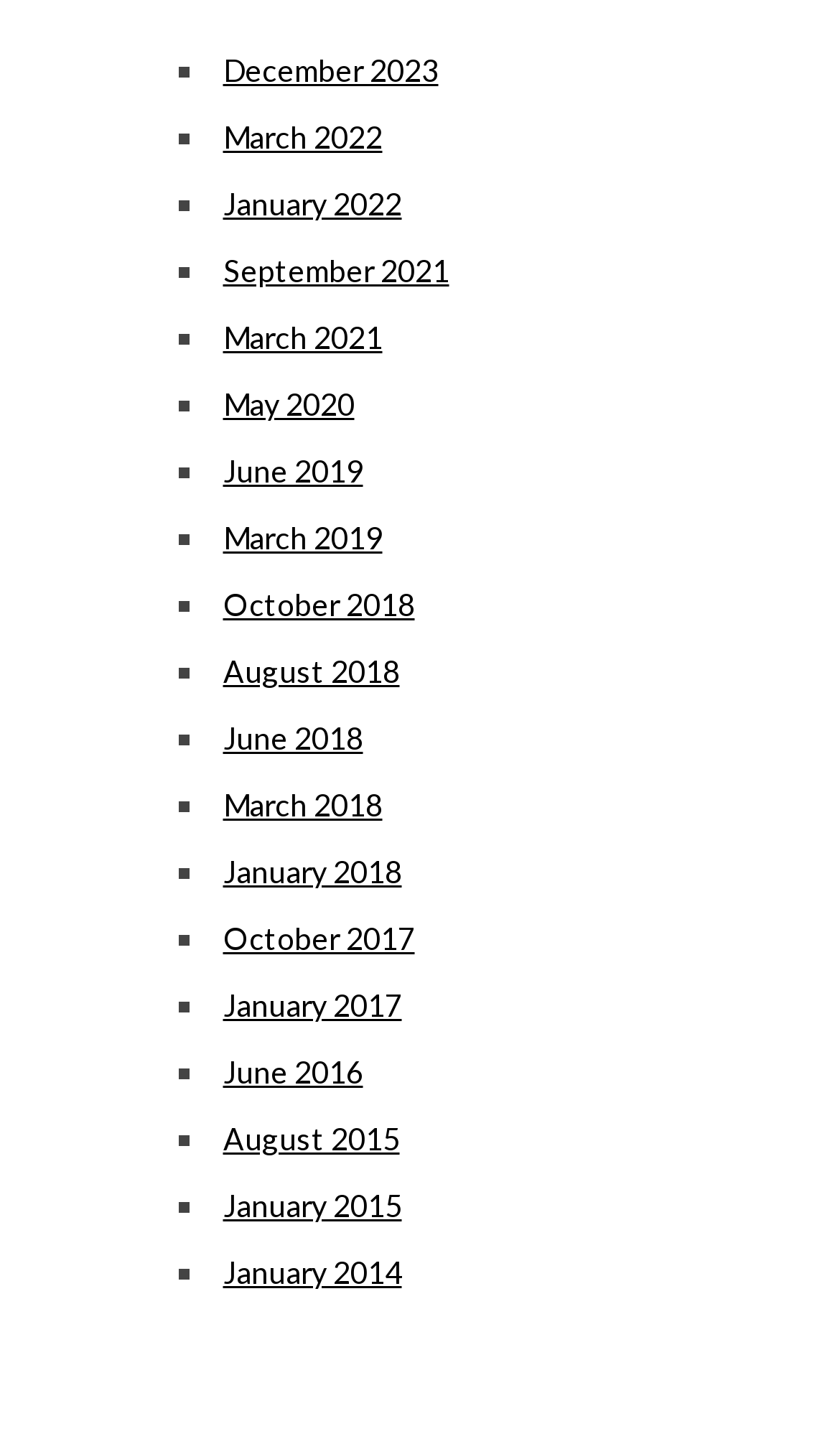Refer to the image and provide a thorough answer to this question:
How many links are there for the year 2018?

I searched for links containing the year '2018' and found three links: 'October 2018', 'August 2018', and 'June 2018', suggesting that there are three links for the year 2018.